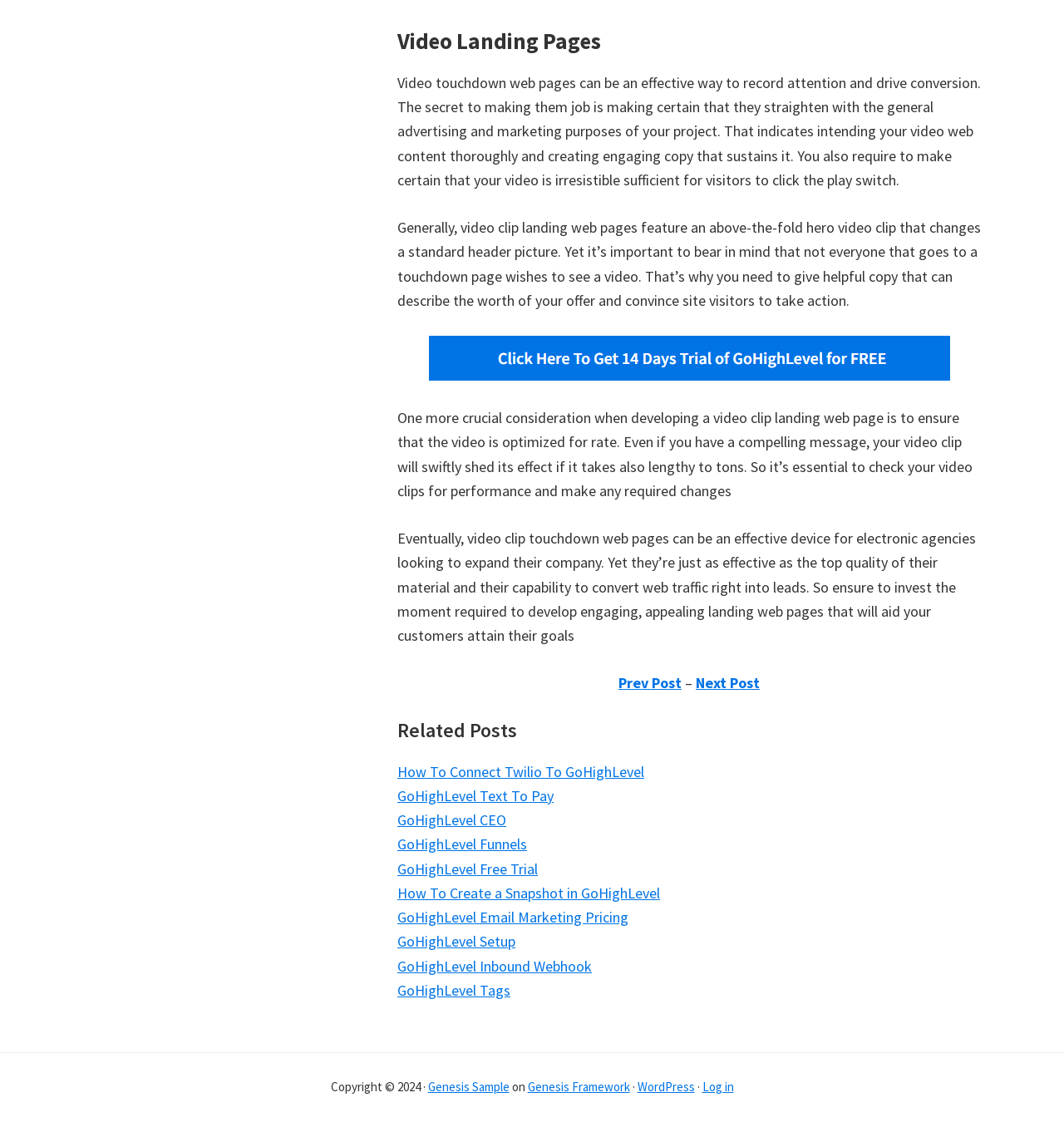What is important to consider when developing a video landing page?
Provide a comprehensive and detailed answer to the question.

The webpage emphasizes the importance of optimizing video for speed when developing a video landing page, as a slow-loading video can lose its impact and fail to engage visitors.